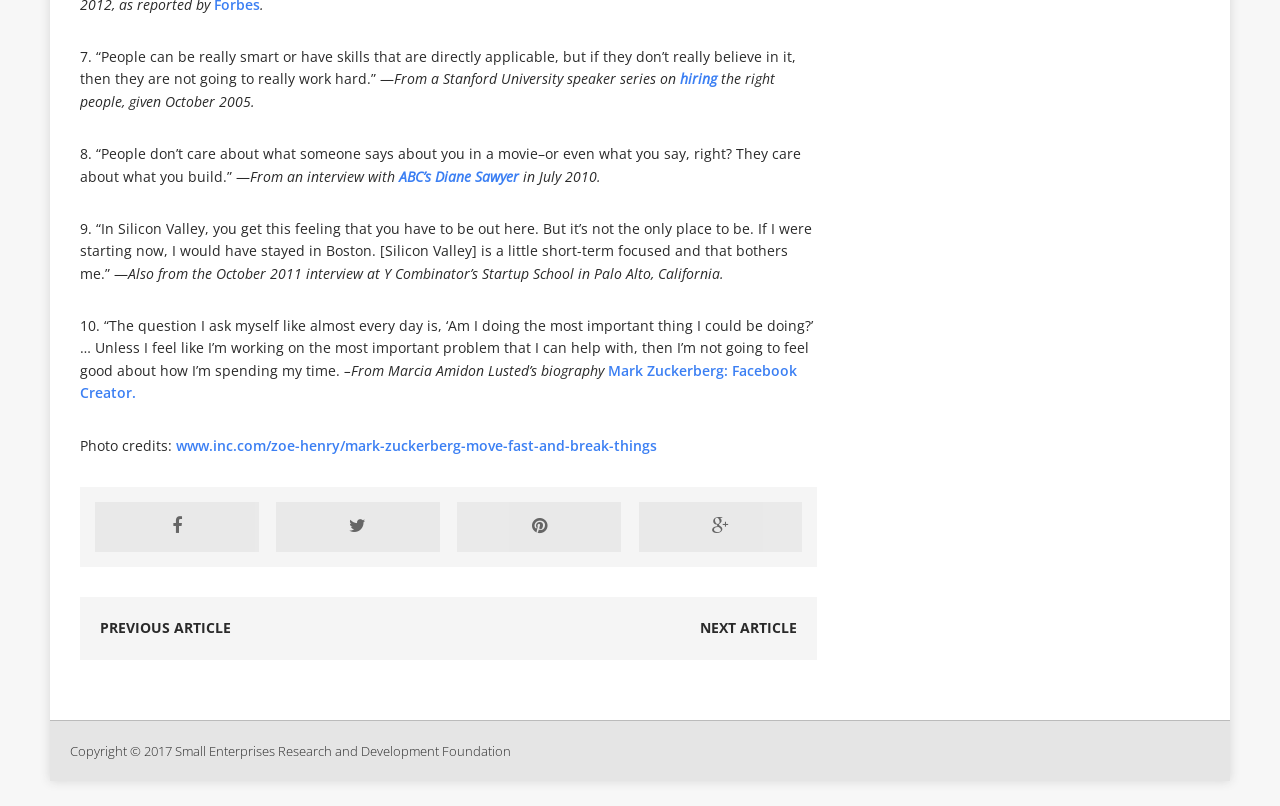Identify the bounding box coordinates for the UI element described as follows: "title="Pin This Post"". Ensure the coordinates are four float numbers between 0 and 1, formatted as [left, top, right, bottom].

[0.357, 0.623, 0.485, 0.685]